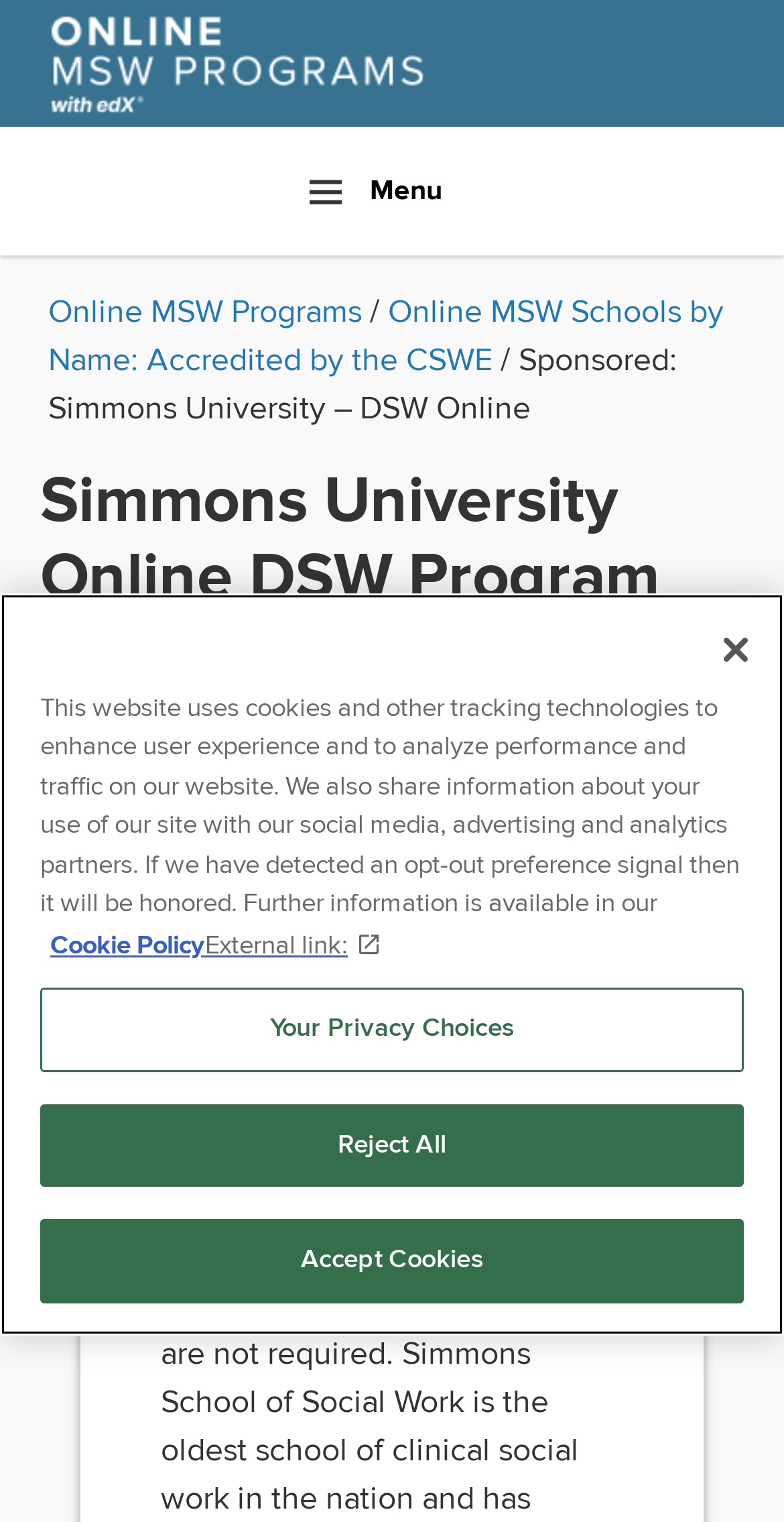Extract the heading text from the webpage.

Simmons University Online DSW Program